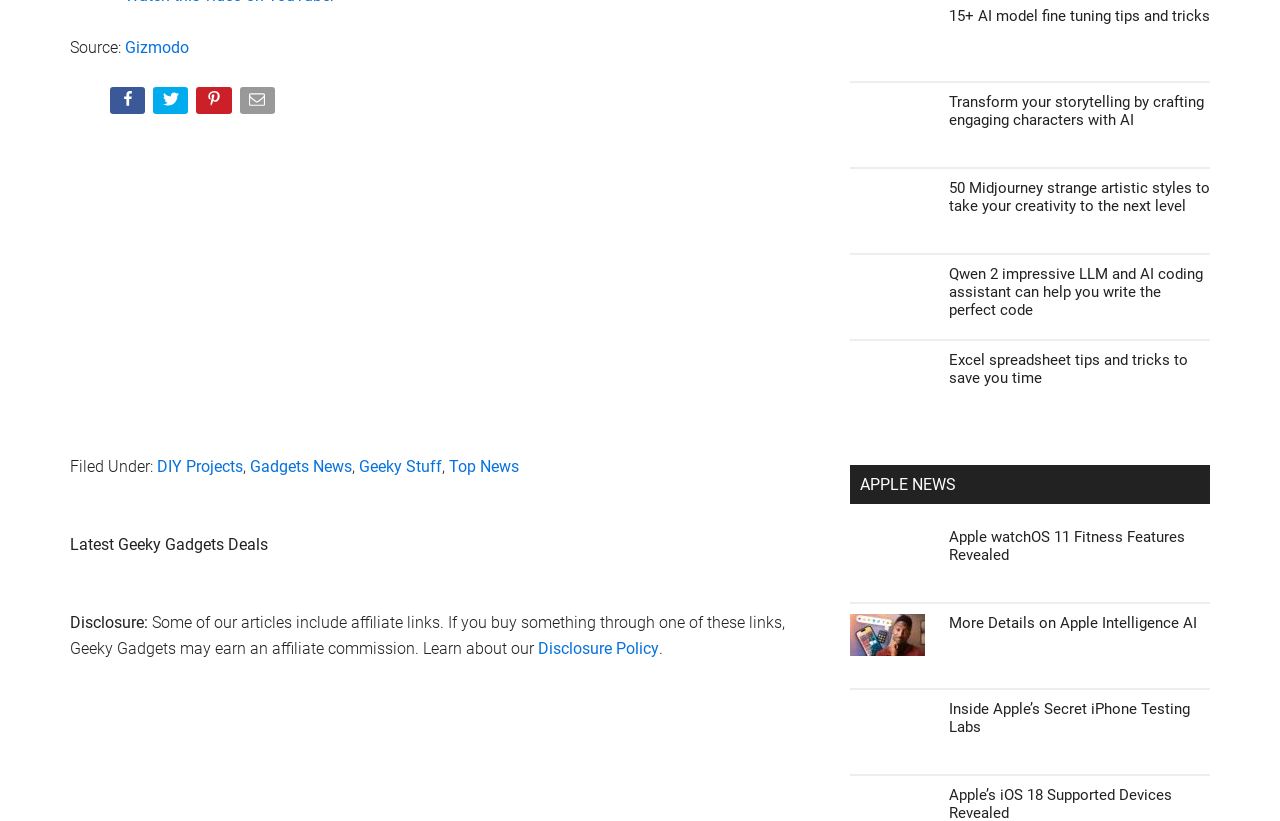Identify the bounding box for the UI element that is described as follows: "Share".

[0.086, 0.106, 0.117, 0.149]